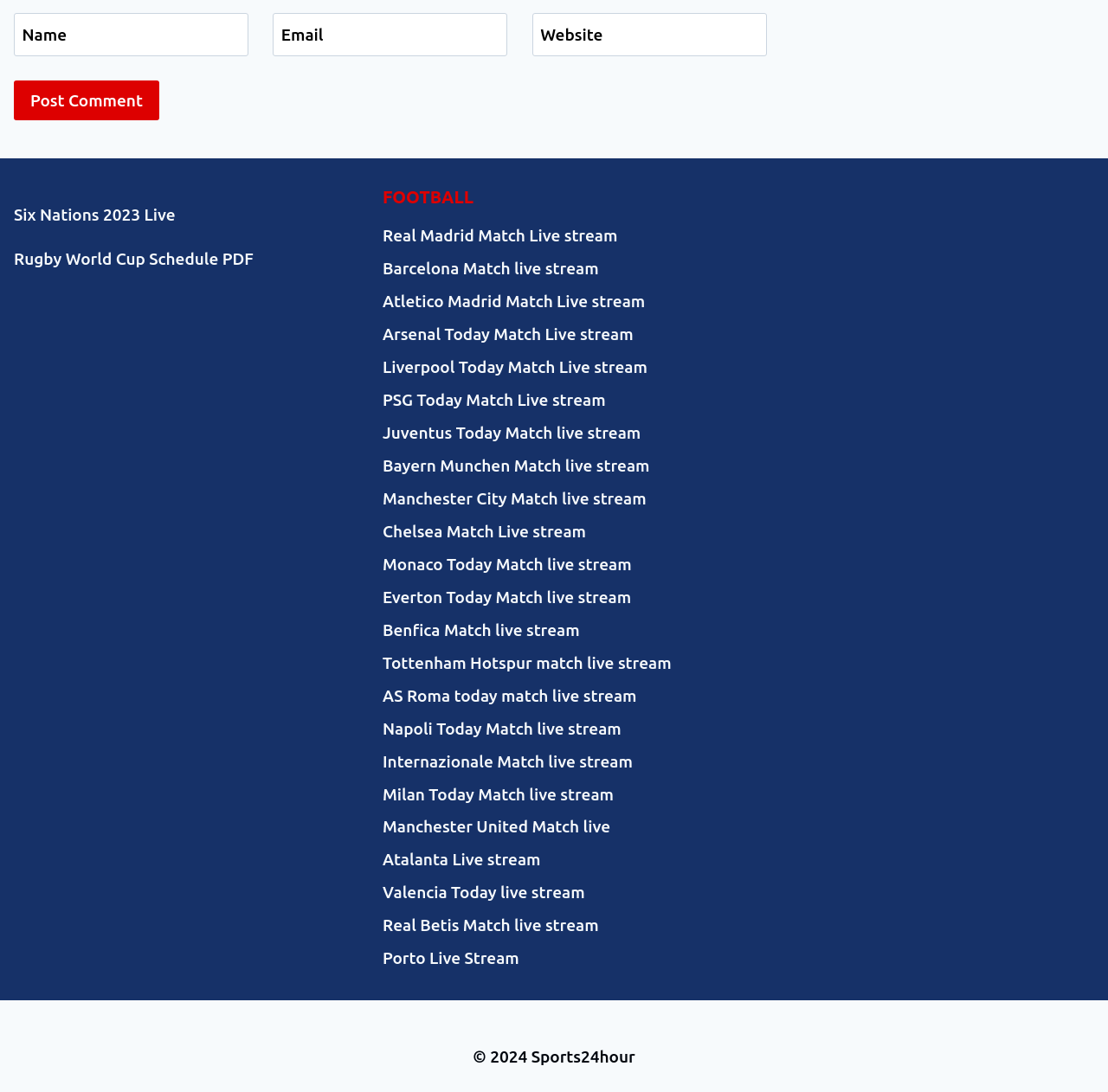Provide a short, one-word or phrase answer to the question below:
What type of sports teams are listed on the webpage?

Football teams